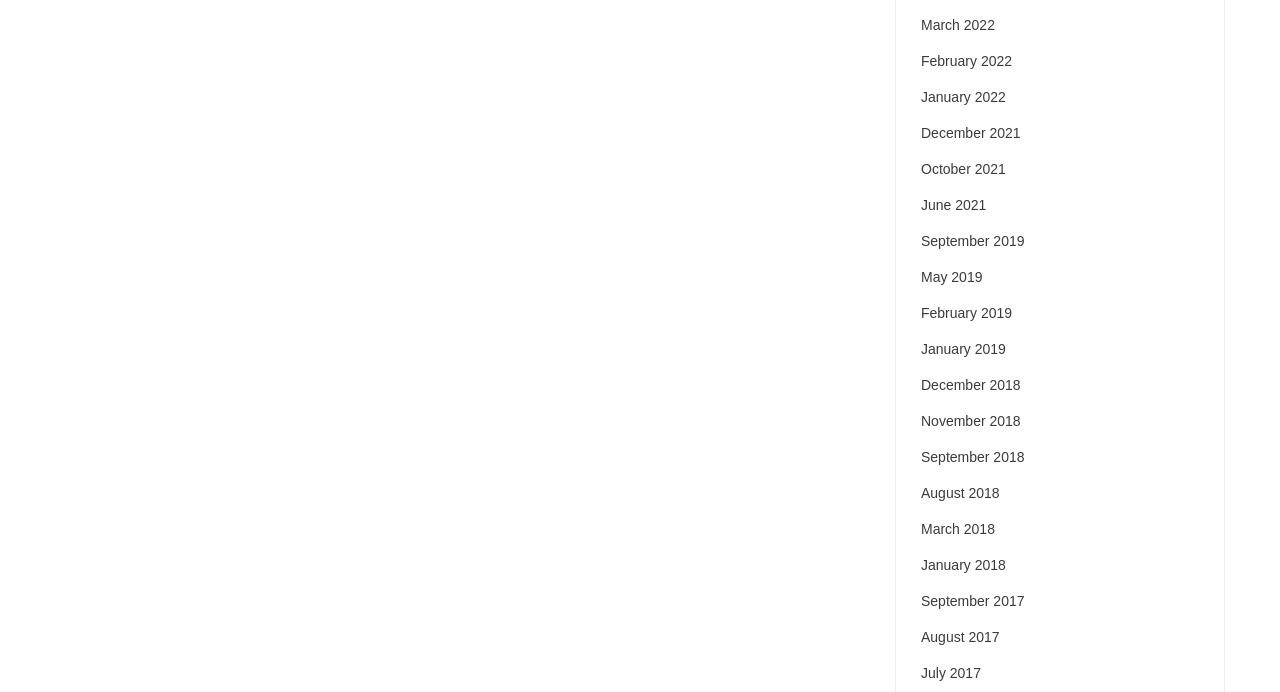What is the vertical position of the 'September 2019' link?
Based on the image, answer the question with a single word or brief phrase.

Above the middle